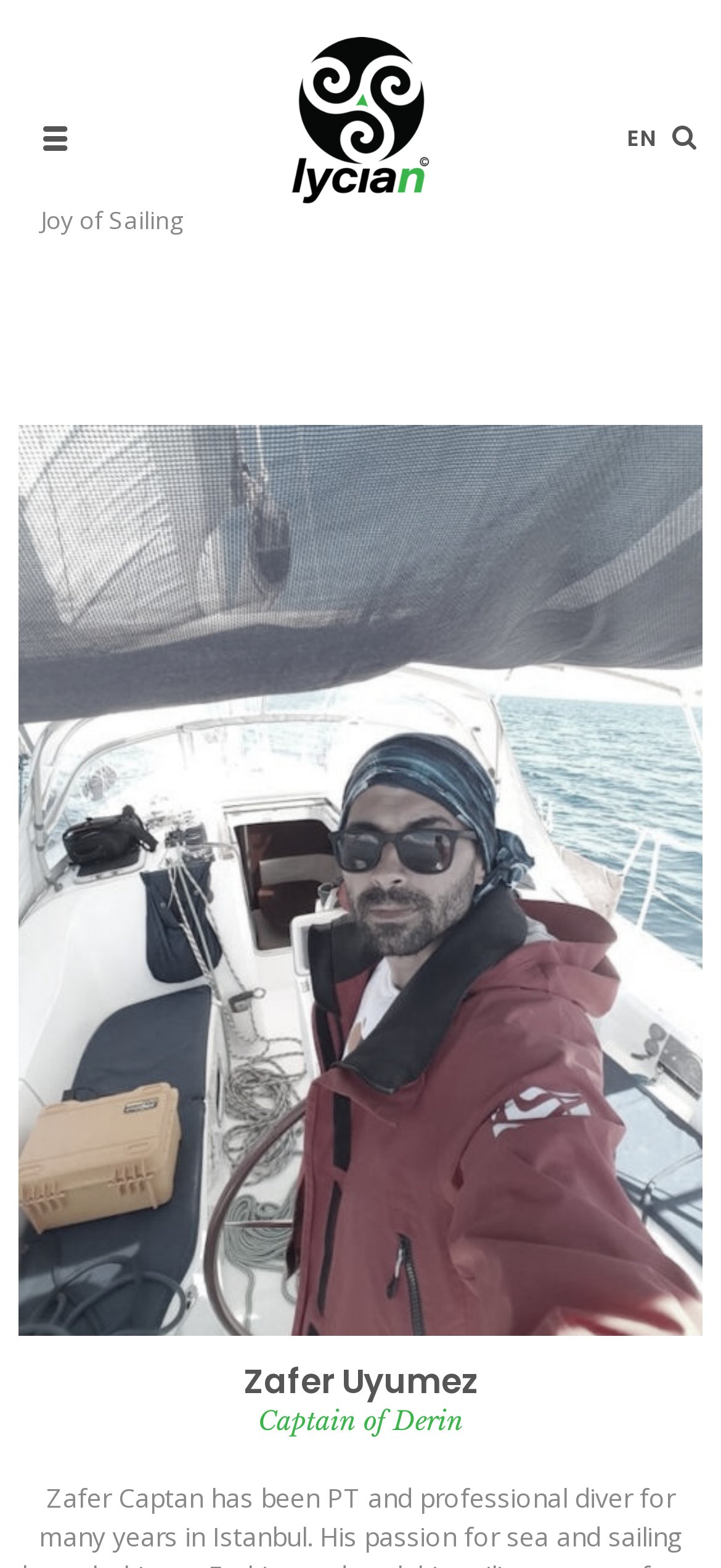Give a one-word or one-phrase response to the question: 
What is the phrase above the captain's name?

Joy of Sailing